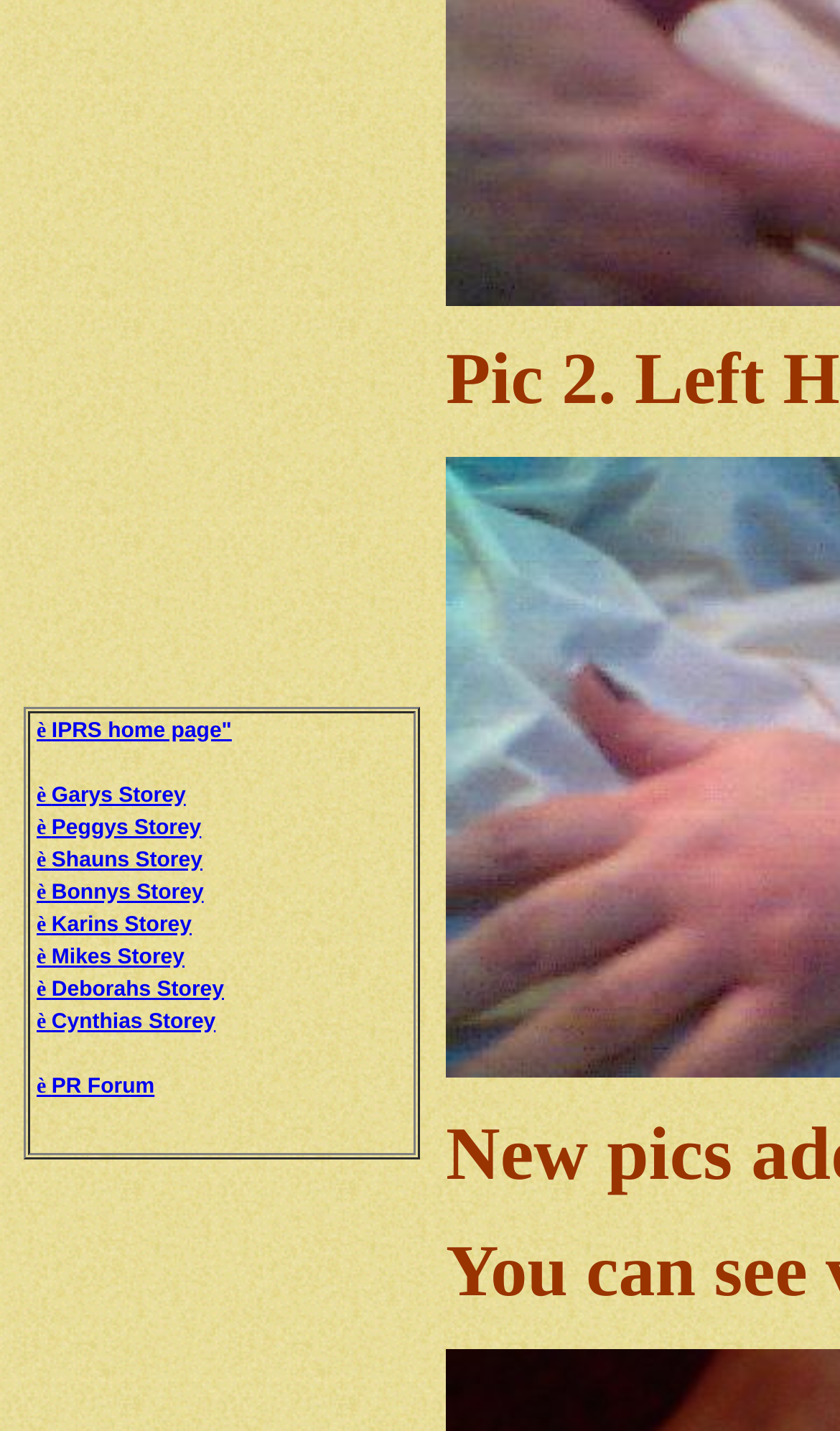Can you find the bounding box coordinates for the element that needs to be clicked to execute this instruction: "go to IPRS home page"? The coordinates should be given as four float numbers between 0 and 1, i.e., [left, top, right, bottom].

[0.044, 0.495, 0.276, 0.52]